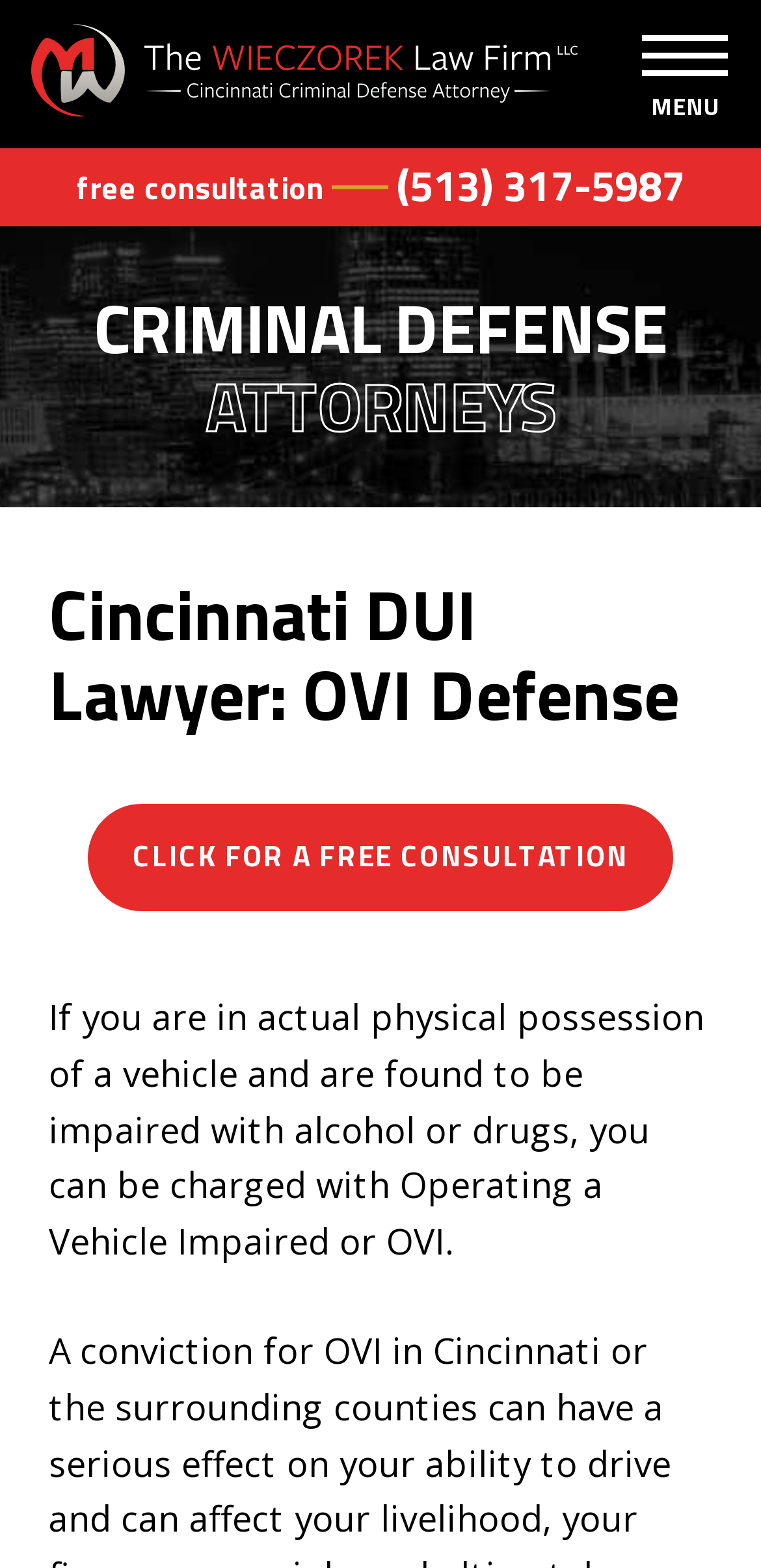Respond to the following question with a brief word or phrase:
What type of defense does the law firm specialize in?

Criminal Defense